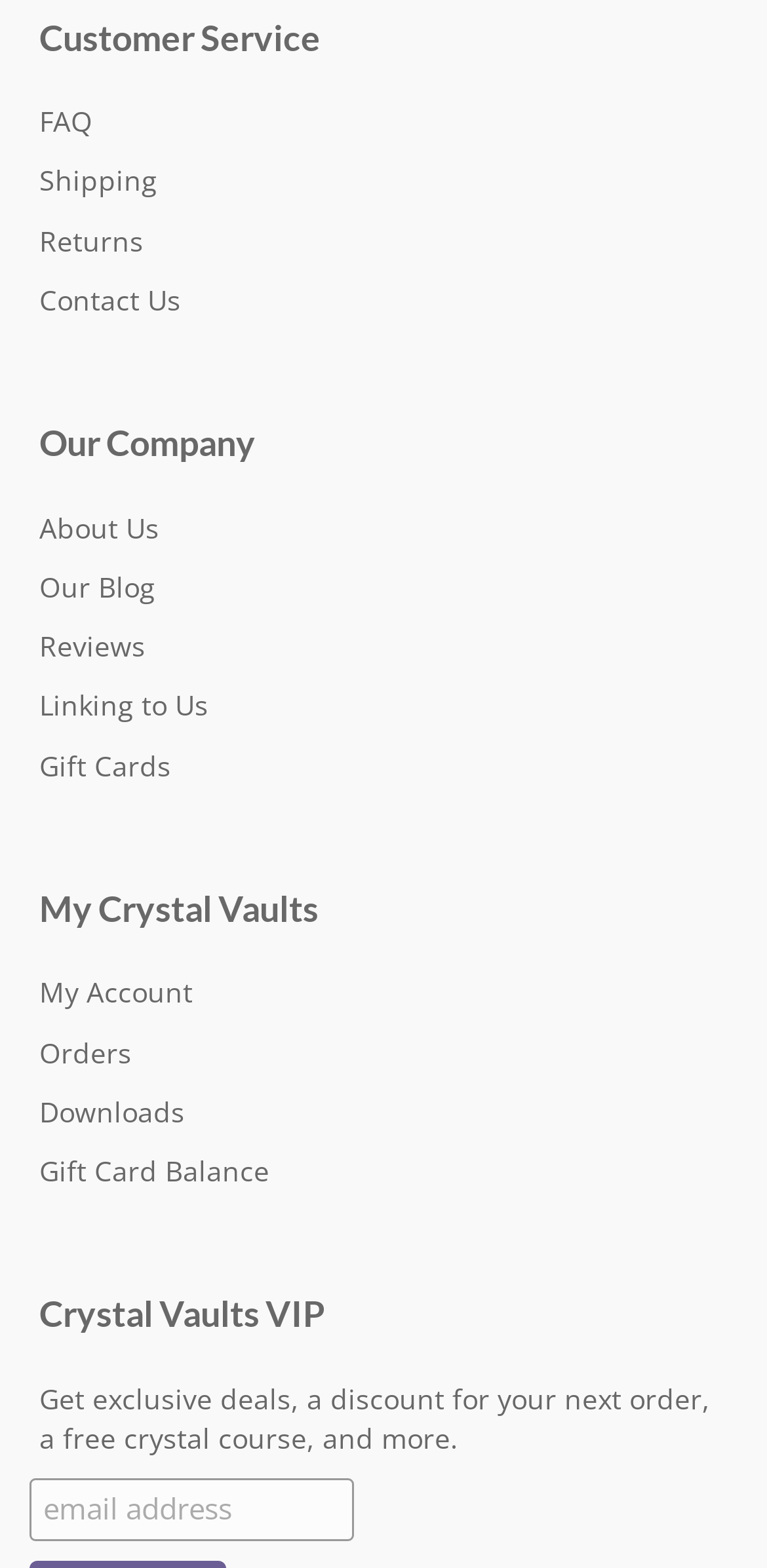Extract the bounding box coordinates for the UI element described by the text: "Gift Cards". The coordinates should be in the form of [left, top, right, bottom] with values between 0 and 1.

[0.051, 0.476, 0.223, 0.5]